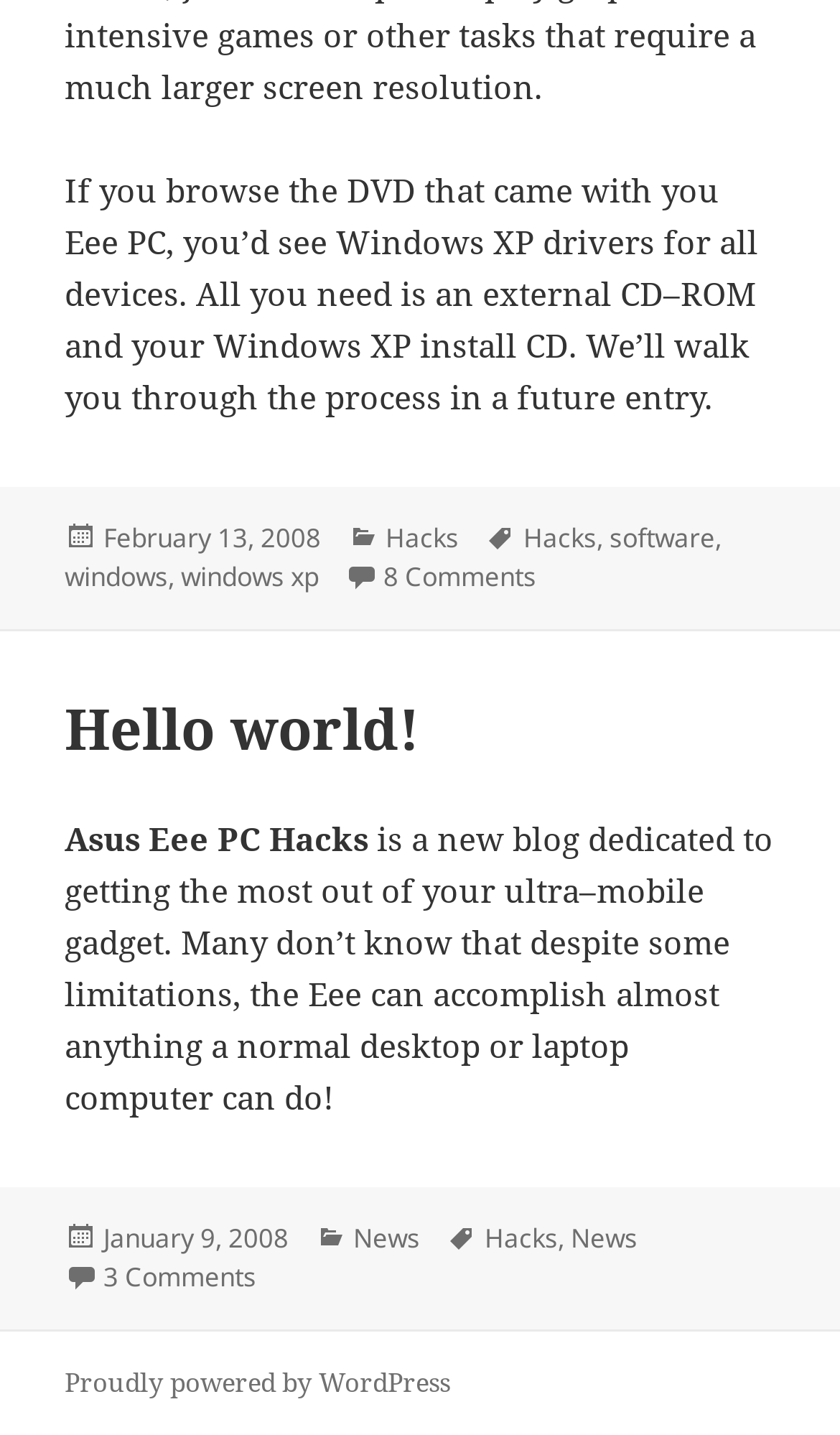What platform is powering the blog?
Please look at the screenshot and answer using one word or phrase.

WordPress